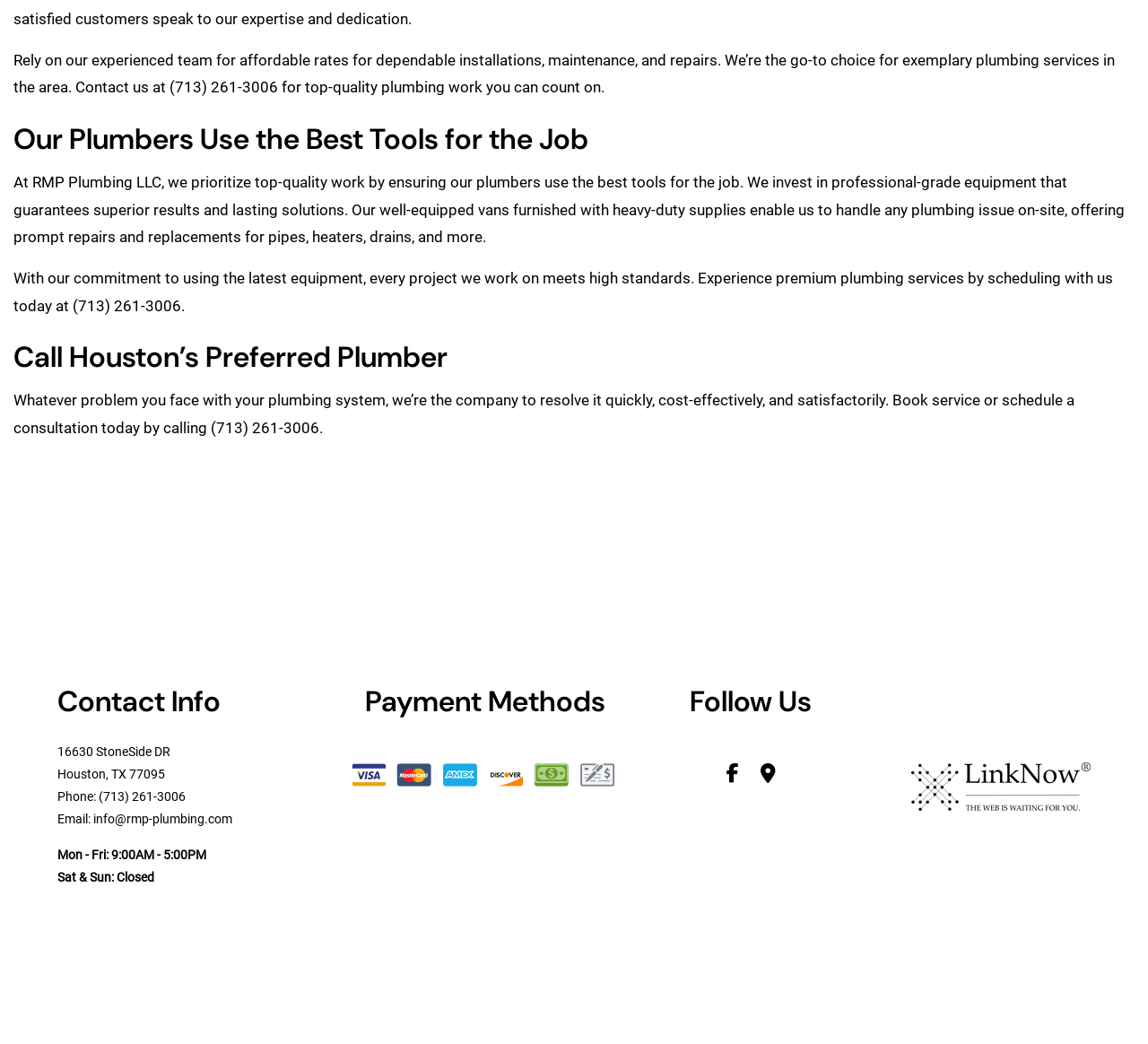Find the bounding box coordinates for the HTML element described as: "About Us". The coordinates should consist of four float values between 0 and 1, i.e., [left, top, right, bottom].

None